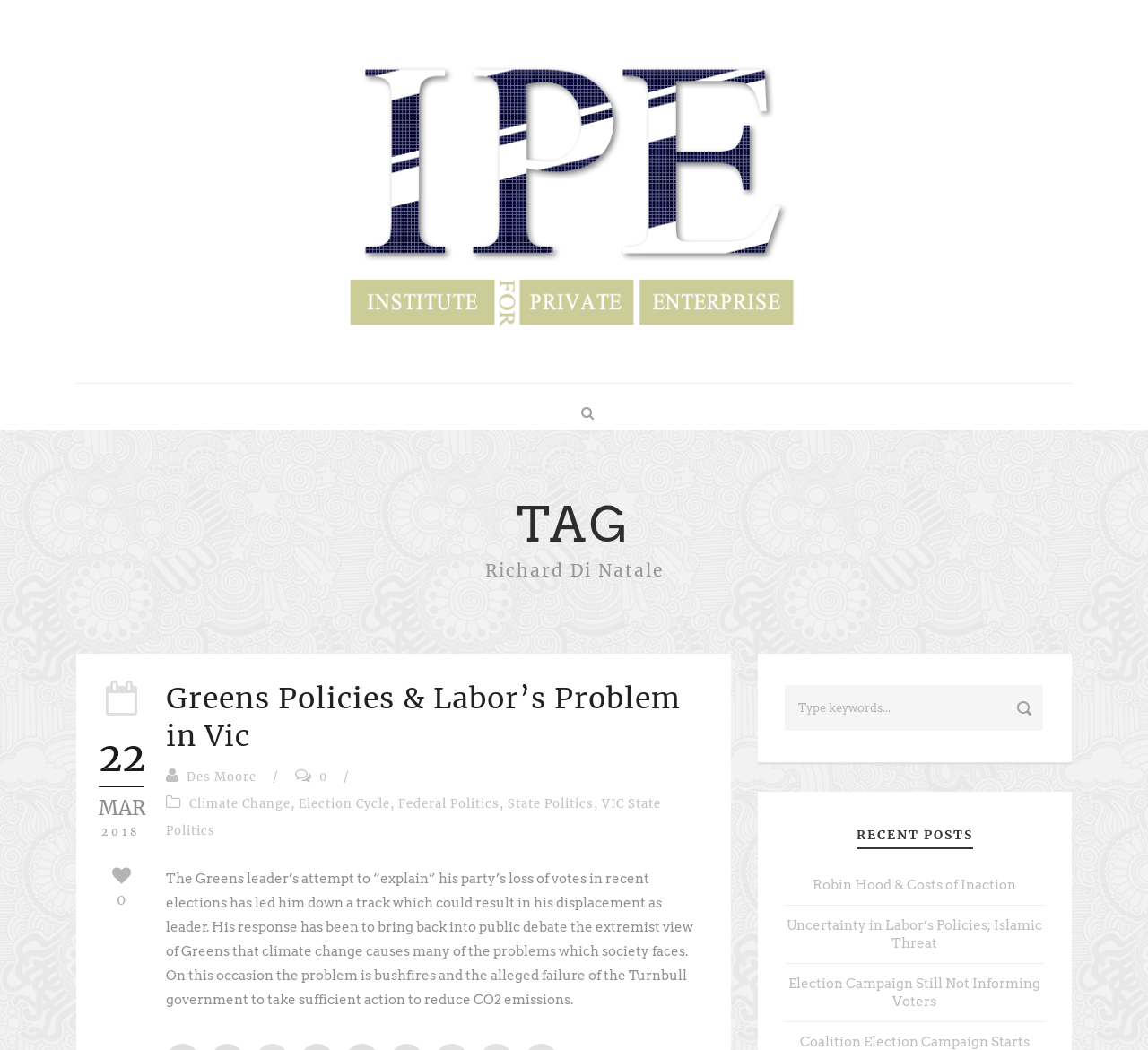Please locate the bounding box coordinates for the element that should be clicked to achieve the following instruction: "Search for keywords". Ensure the coordinates are given as four float numbers between 0 and 1, i.e., [left, top, right, bottom].

[0.684, 0.652, 0.909, 0.696]